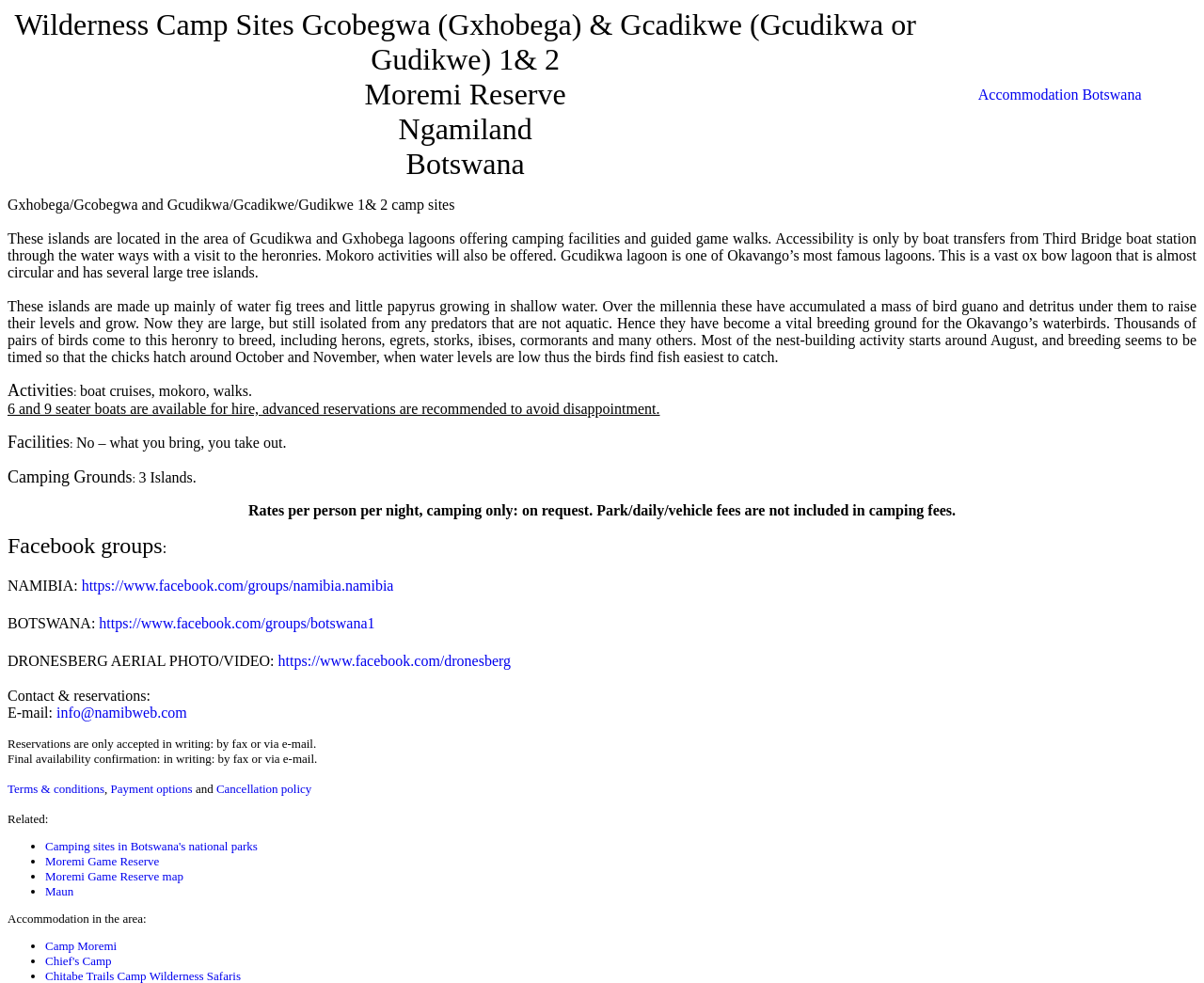Determine the coordinates of the bounding box for the clickable area needed to execute this instruction: "Send an email to info@namibweb.com".

[0.047, 0.717, 0.155, 0.733]